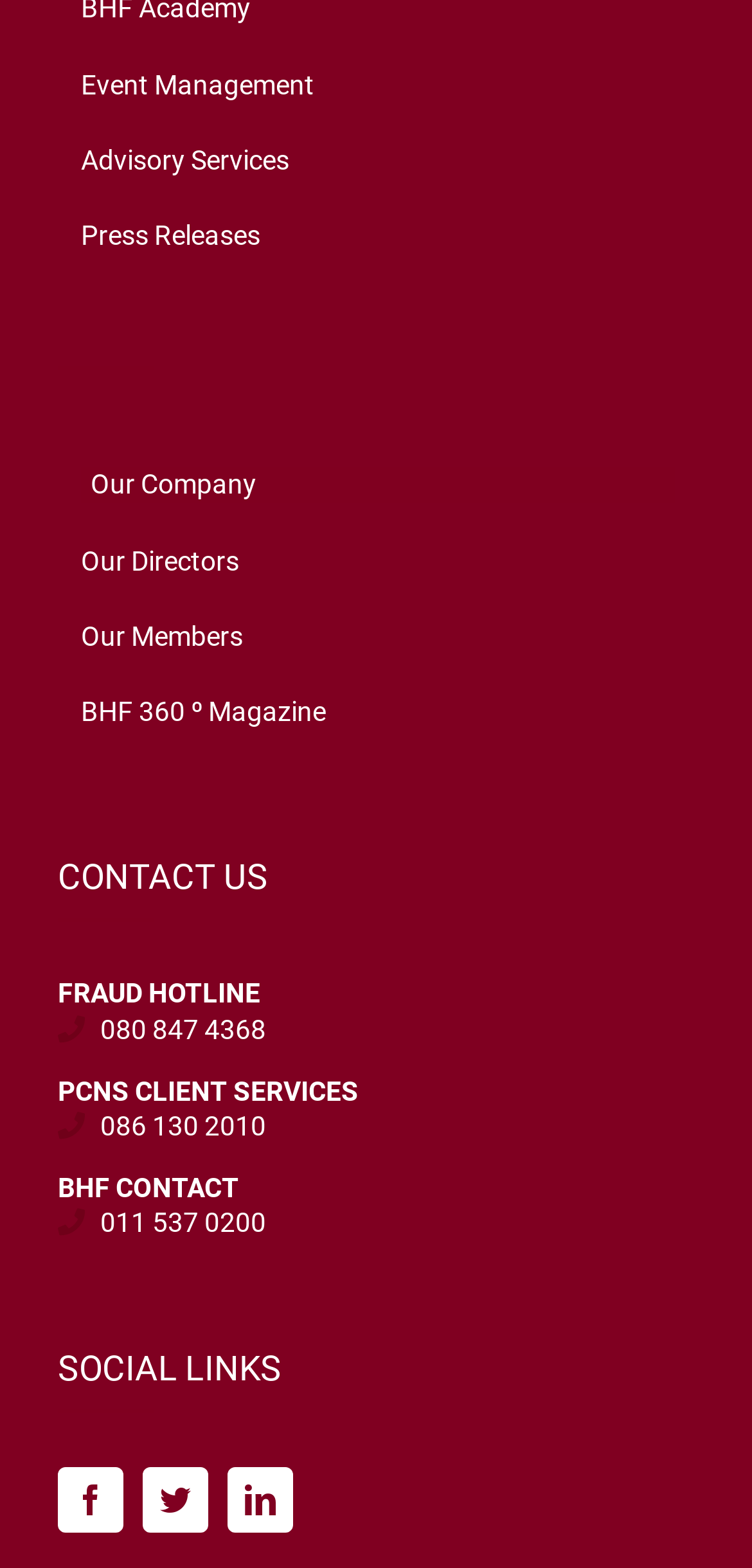Specify the bounding box coordinates of the element's region that should be clicked to achieve the following instruction: "Visit Facebook". The bounding box coordinates consist of four float numbers between 0 and 1, in the format [left, top, right, bottom].

[0.077, 0.936, 0.164, 0.977]